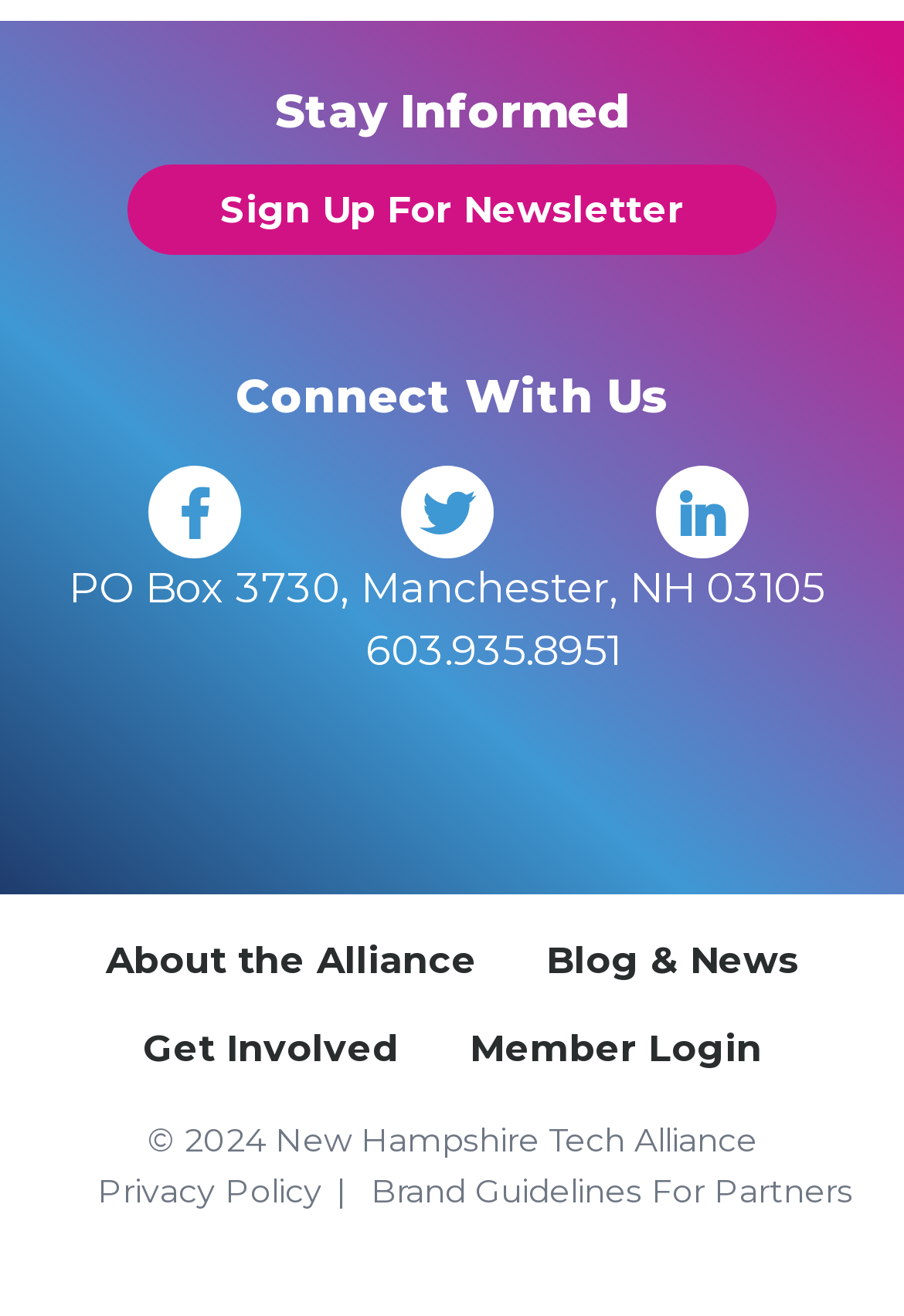Indicate the bounding box coordinates of the clickable region to achieve the following instruction: "Login as a member."

[0.519, 0.78, 0.842, 0.814]